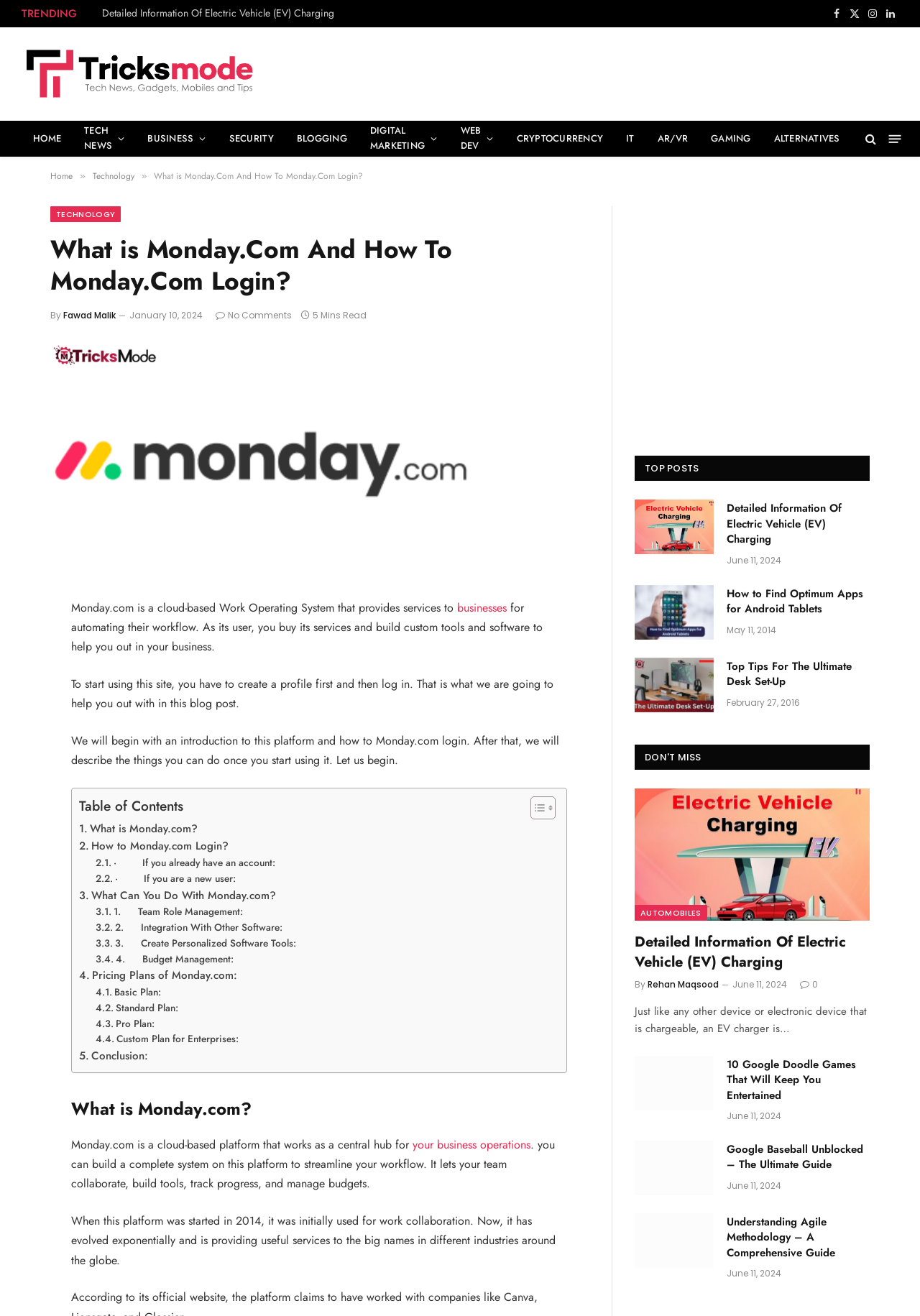Find the bounding box coordinates of the area to click in order to follow the instruction: "Click on the 'Toggle Table of Content' link".

[0.565, 0.605, 0.6, 0.623]